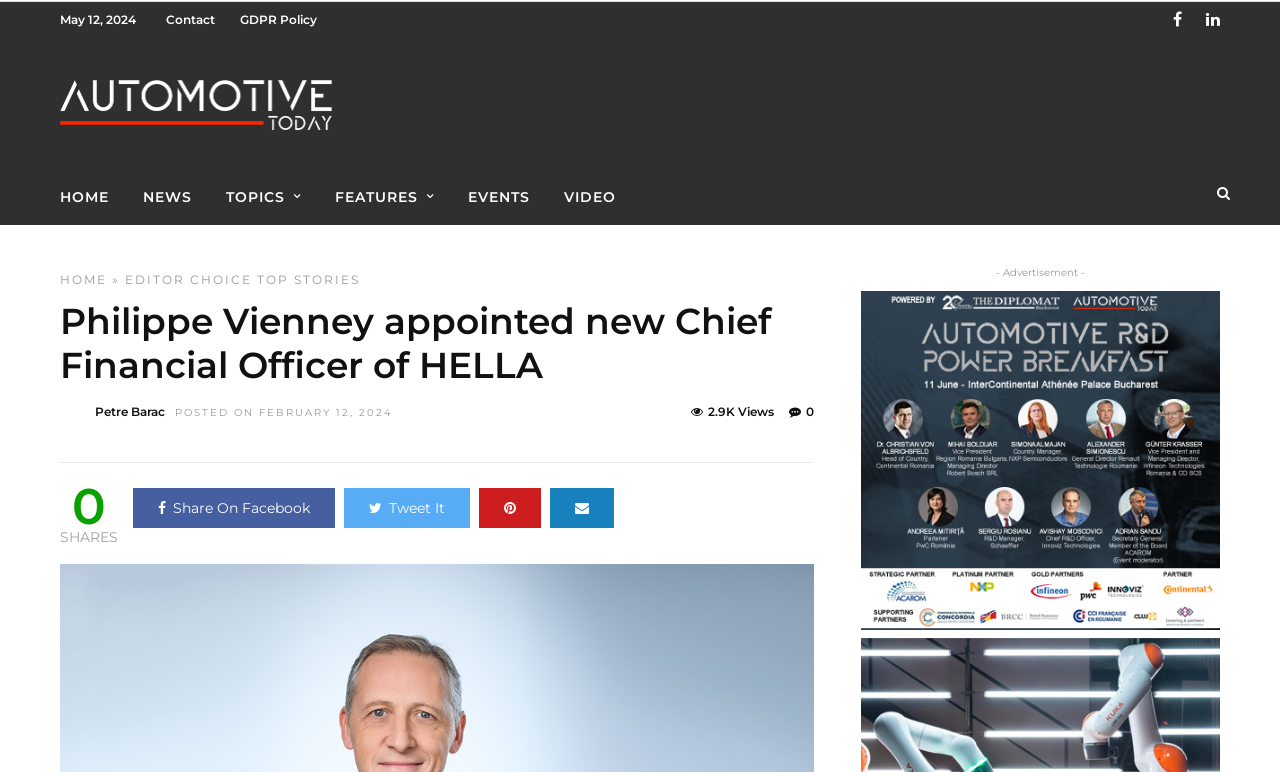Locate the bounding box coordinates of the element's region that should be clicked to carry out the following instruction: "view archives". The coordinates need to be four float numbers between 0 and 1, i.e., [left, top, right, bottom].

None